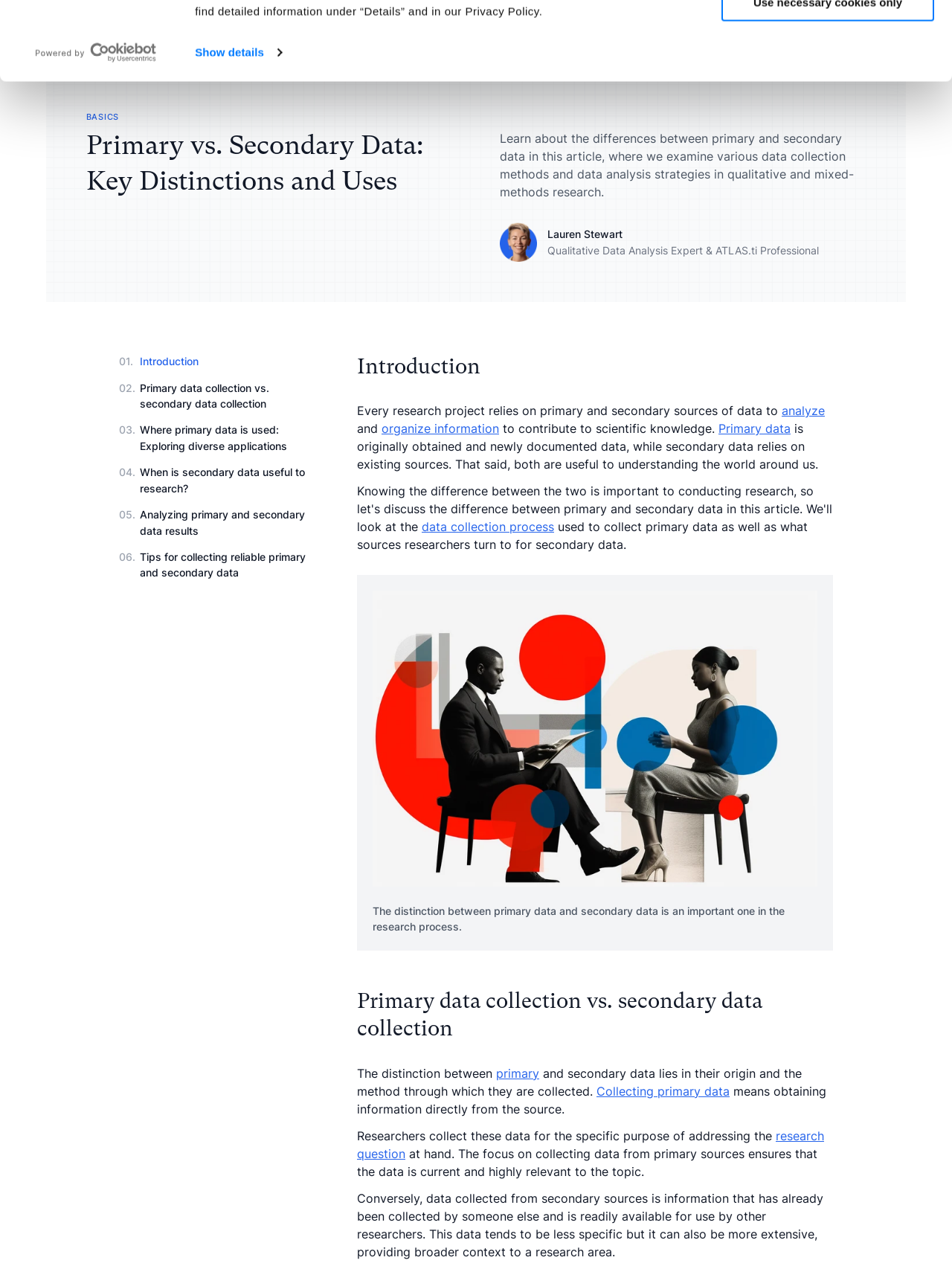What are the different types of users who can benefit from ATLAS.ti?
Refer to the screenshot and answer in one word or phrase.

Researchers, Students, Universities, UX Designers, Marketers, Data Analysts